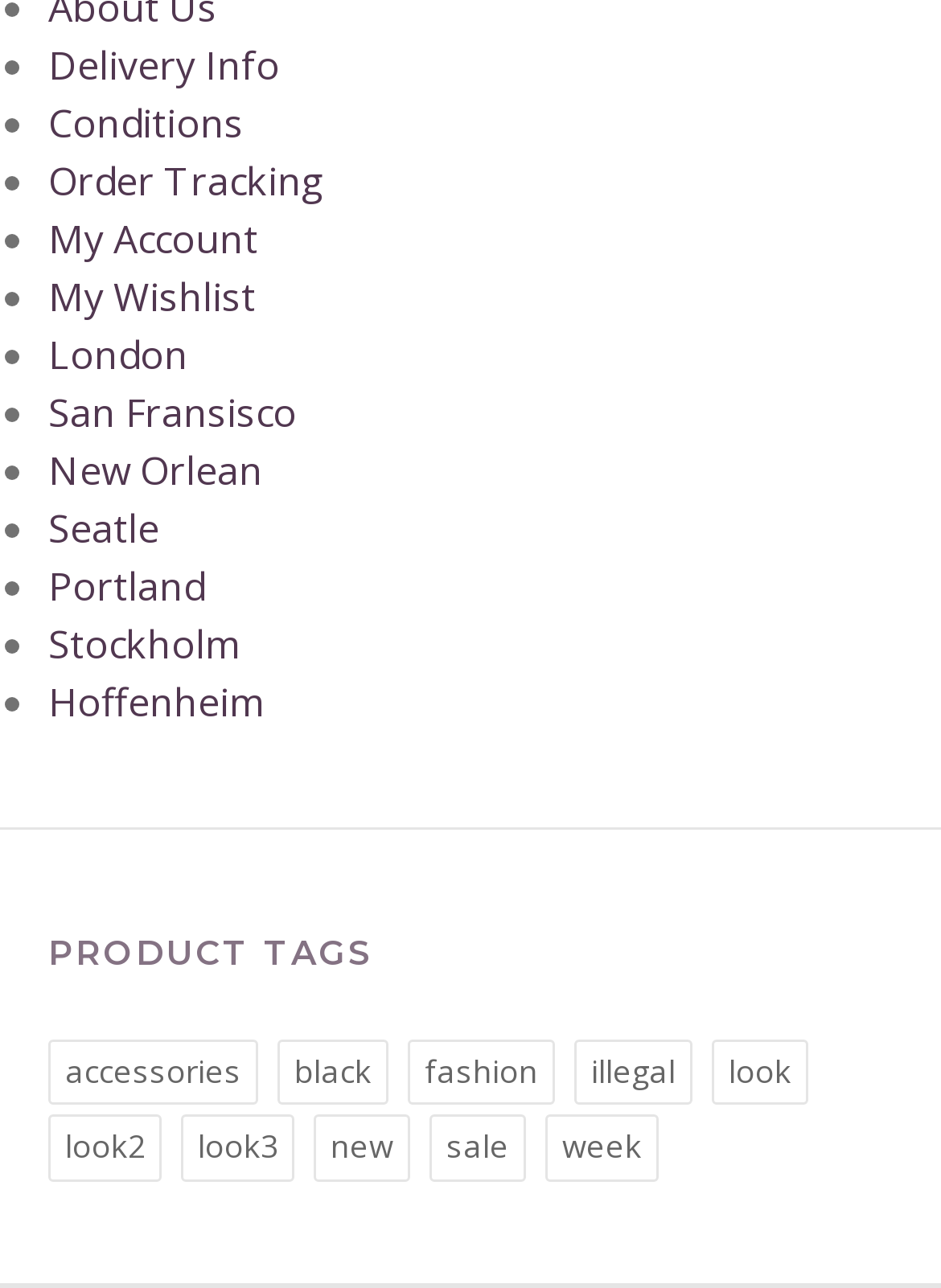Given the element description parent_node: SEARCH title="TripTins", identify the bounding box coordinates for the UI element on the webpage screenshot. The format should be (top-left x, top-left y, bottom-right x, bottom-right y), with values between 0 and 1.

None